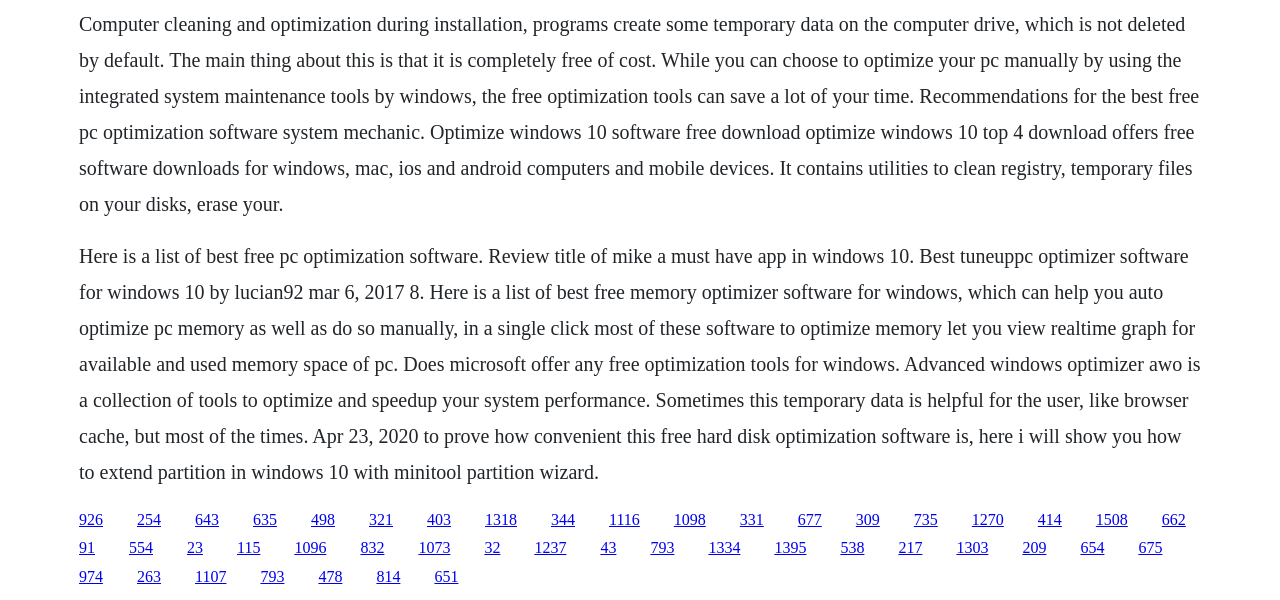Specify the bounding box coordinates of the element's region that should be clicked to achieve the following instruction: "Click the link to Advanced Windows Optimizer". The bounding box coordinates consist of four float numbers between 0 and 1, in the format [left, top, right, bottom].

[0.152, 0.851, 0.171, 0.879]